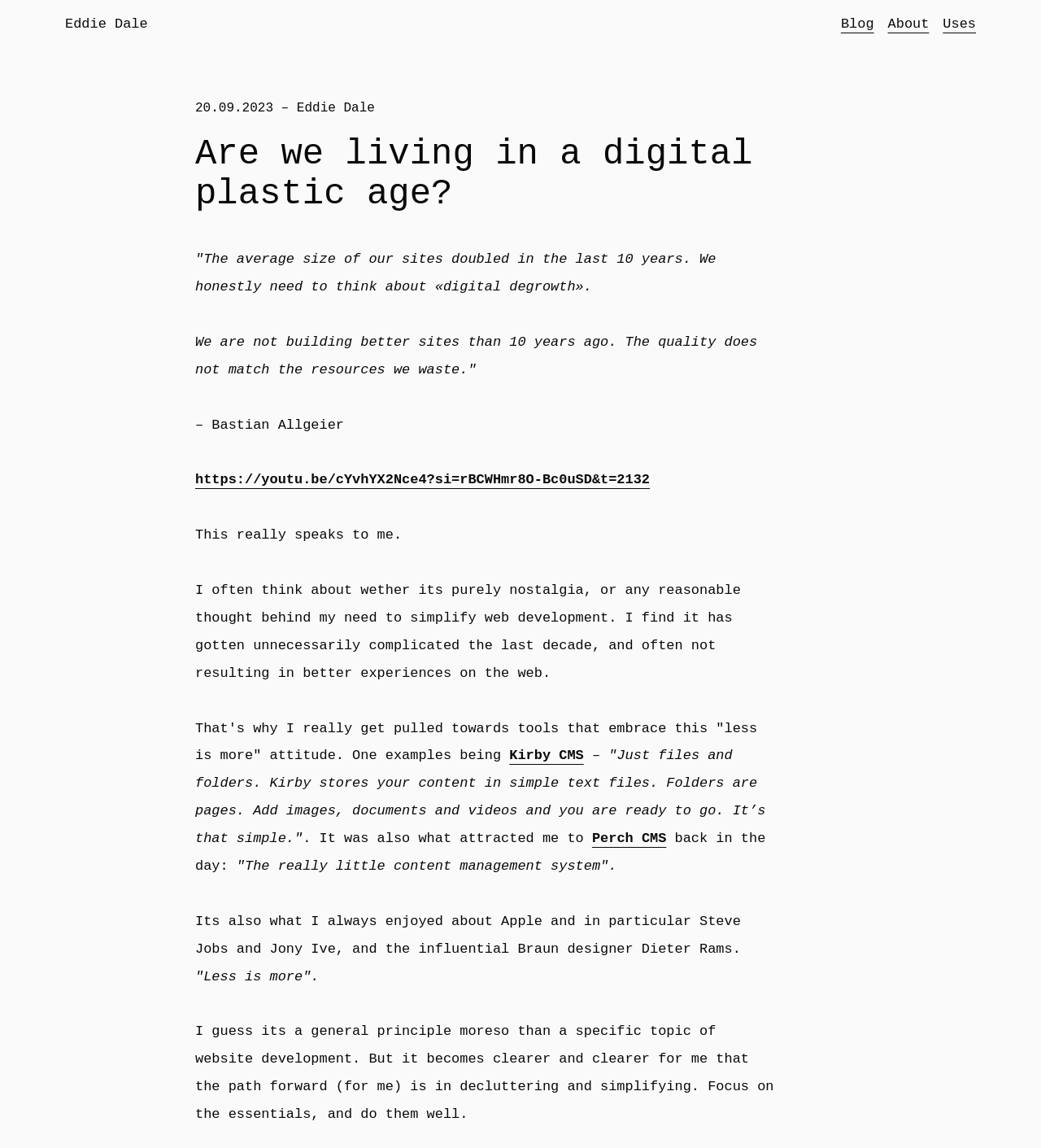Illustrate the webpage with a detailed description.

The webpage appears to be a blog post titled "Are we living in a digital plastic age?" by Eddie Dale. At the top, there are four links: "Eddie Dale", "Blog", "About", and "Uses", aligned horizontally. Below these links, there is a timestamp "20.09.2023" followed by the title of the blog post.

The main content of the blog post starts with a quote "The average size of our sites doubled in the last 10 years. We honestly need to think about «digital degrowth»." This is followed by several paragraphs of text discussing the author's thoughts on web development, simplicity, and the importance of decluttering and focusing on essentials.

There are several mentions of specific tools and systems, such as Kirby CMS and Perch CMS, which the author appreciates for their simplicity and "less is more" approach. The author also references influential designers and their philosophies, including Dieter Rams and Steve Jobs.

Throughout the text, there are no images, but there is a link to a YouTube video. The overall structure of the webpage is simple and easy to follow, with a clear hierarchy of headings and paragraphs.